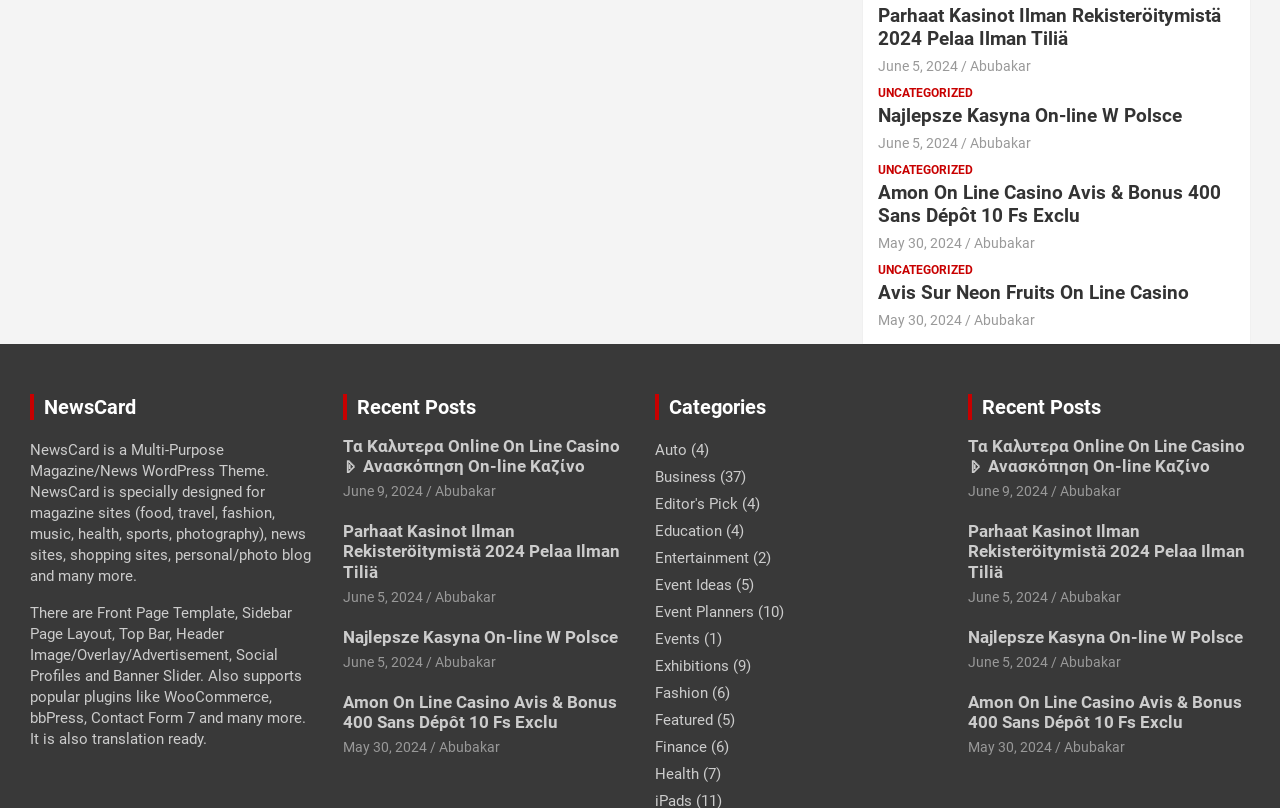Please determine the bounding box coordinates of the clickable area required to carry out the following instruction: "view the categories". The coordinates must be four float numbers between 0 and 1, represented as [left, top, right, bottom].

[0.512, 0.487, 0.732, 0.519]